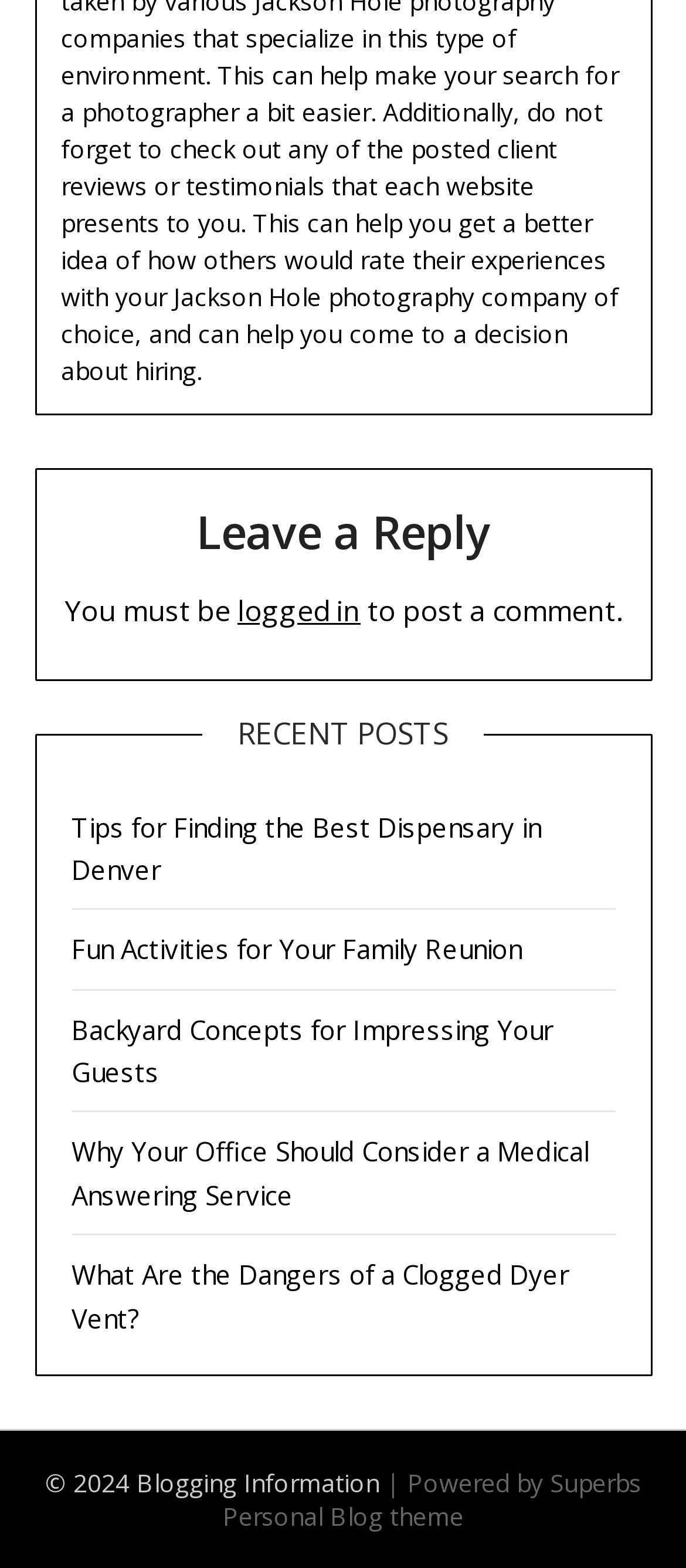Extract the bounding box coordinates for the HTML element that matches this description: "name="submit" value="Post Comment"". The coordinates should be four float numbers between 0 and 1, i.e., [left, top, right, bottom].

None